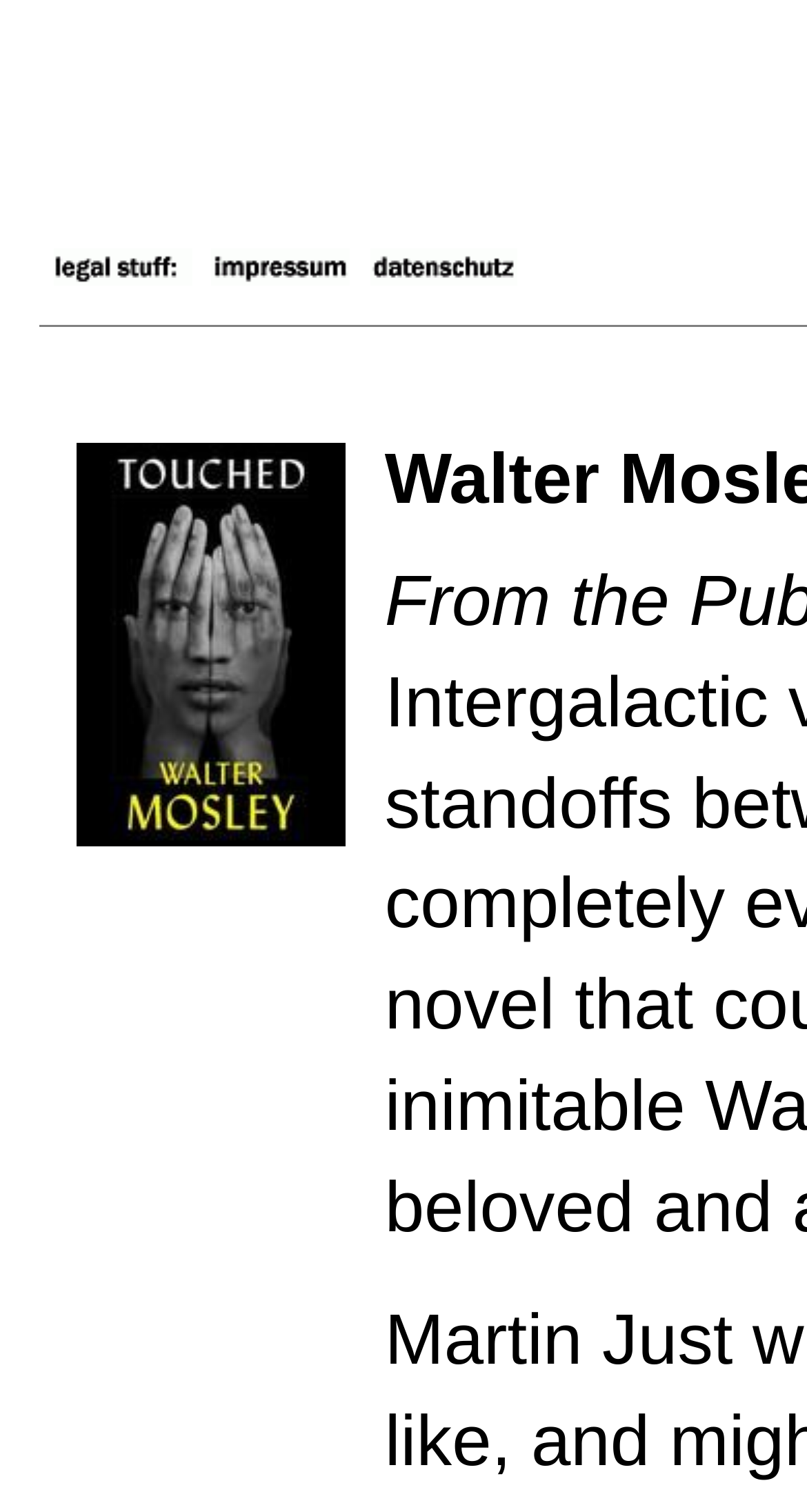Is there an image on the page?
Look at the image and answer the question using a single word or phrase.

Yes